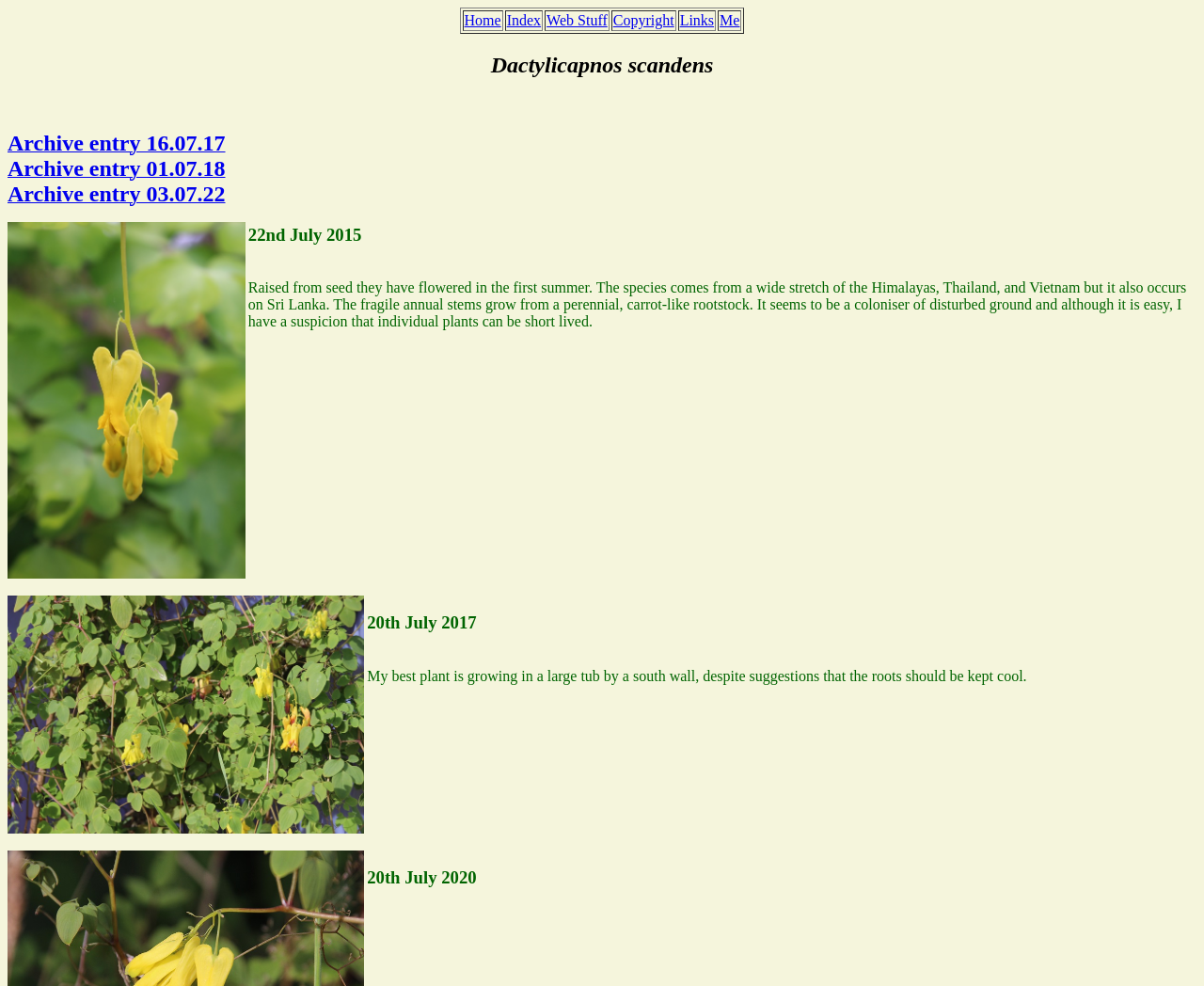Please indicate the bounding box coordinates for the clickable area to complete the following task: "click Web Stuff". The coordinates should be specified as four float numbers between 0 and 1, i.e., [left, top, right, bottom].

[0.452, 0.01, 0.506, 0.031]